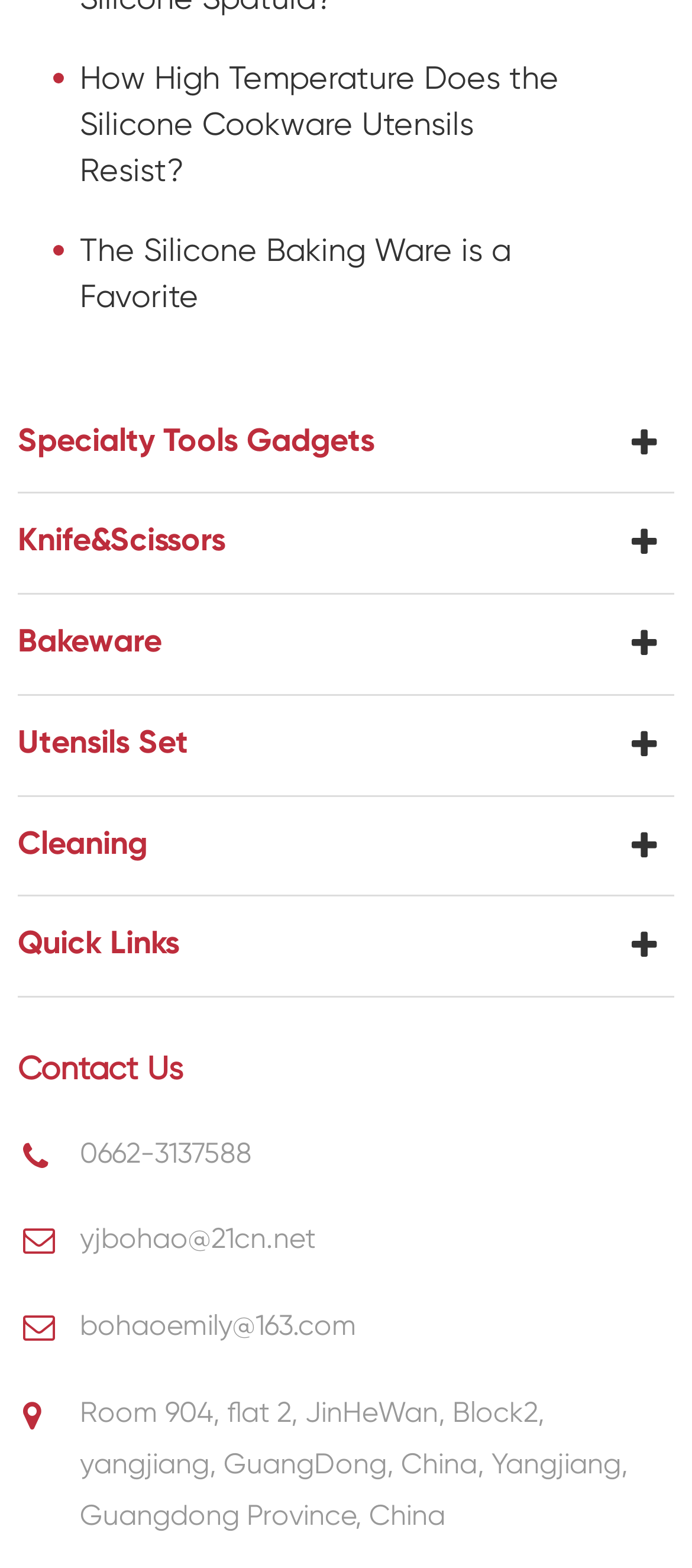Highlight the bounding box coordinates of the region I should click on to meet the following instruction: "Click the MENU link".

None